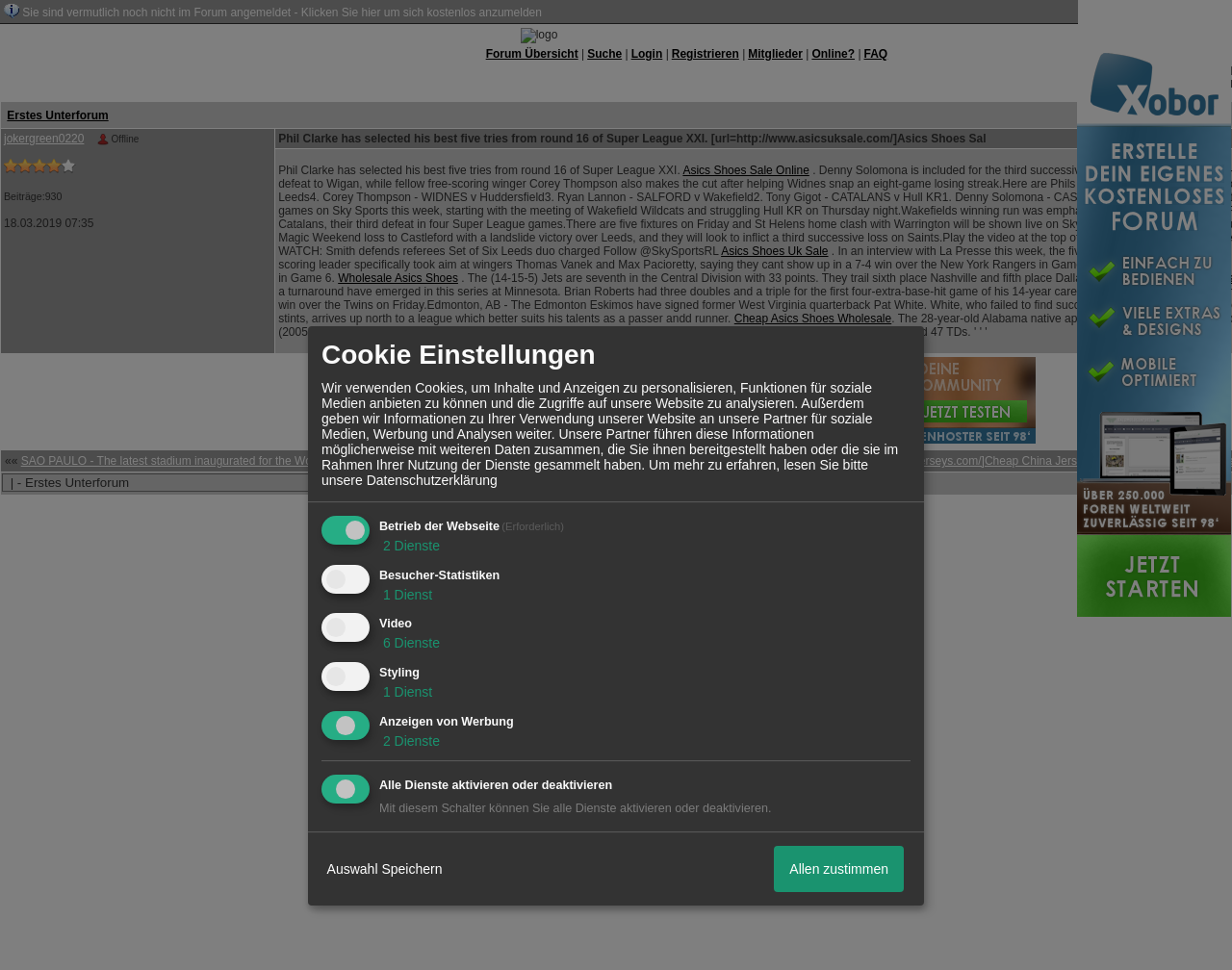What is the name of the user mentioned in the text?
Based on the visual, give a brief answer using one word or a short phrase.

jokergreen0220